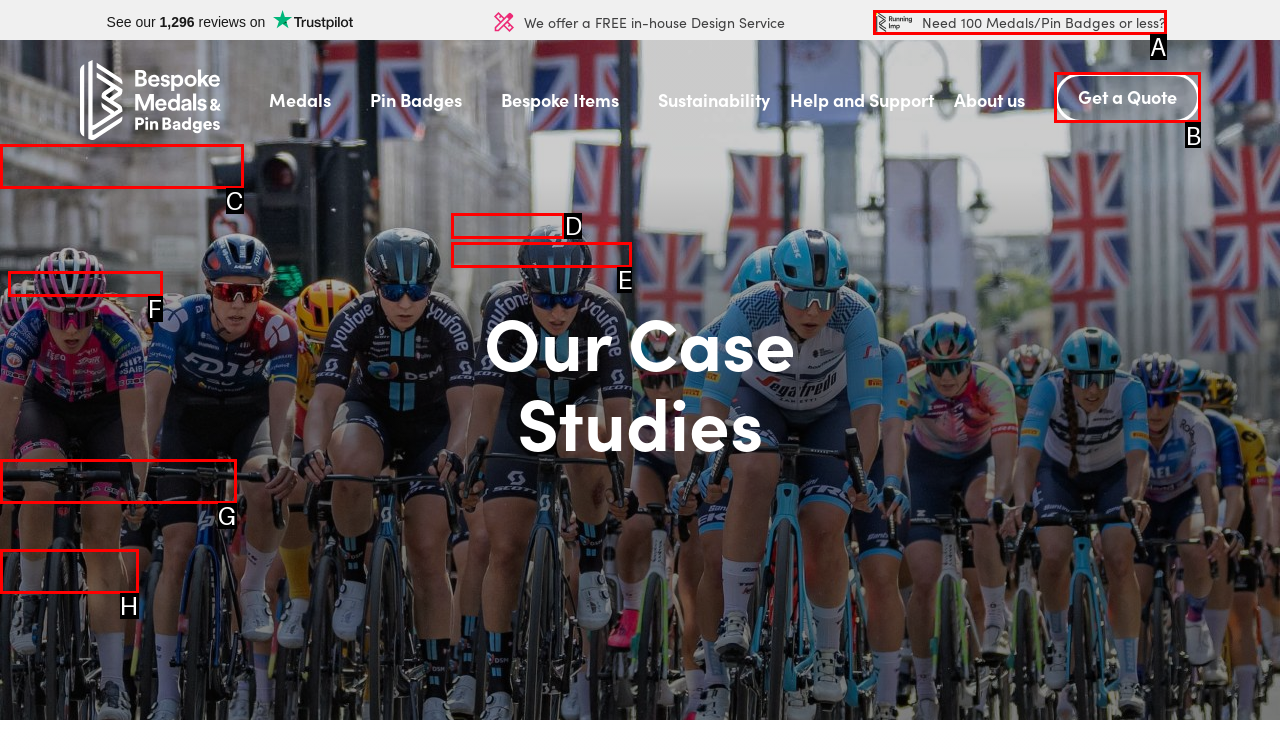Determine which element should be clicked for this task: Get a quote
Answer with the letter of the selected option.

B